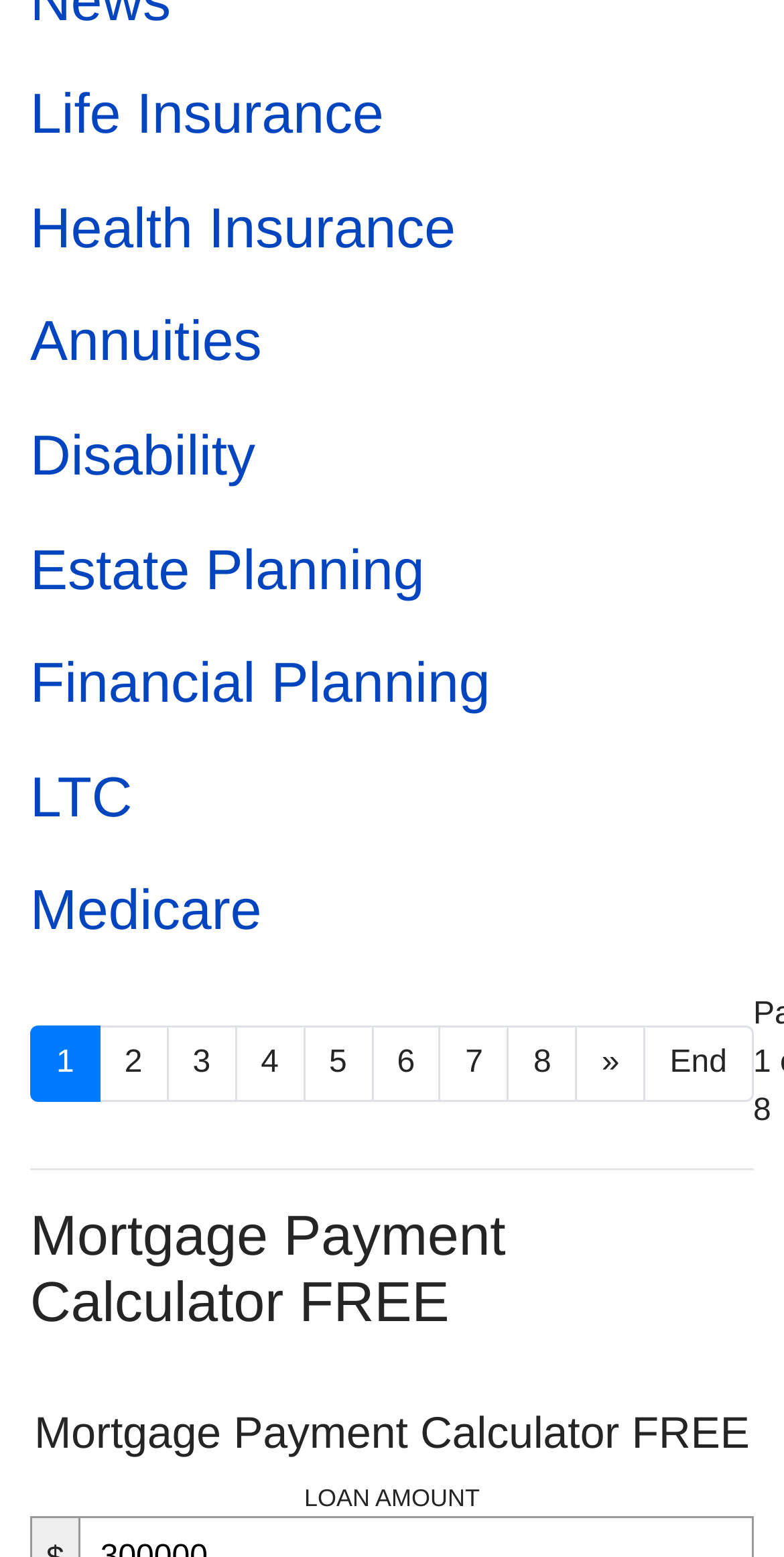How many links are there on the page?
From the image, provide a succinct answer in one word or a short phrase.

15